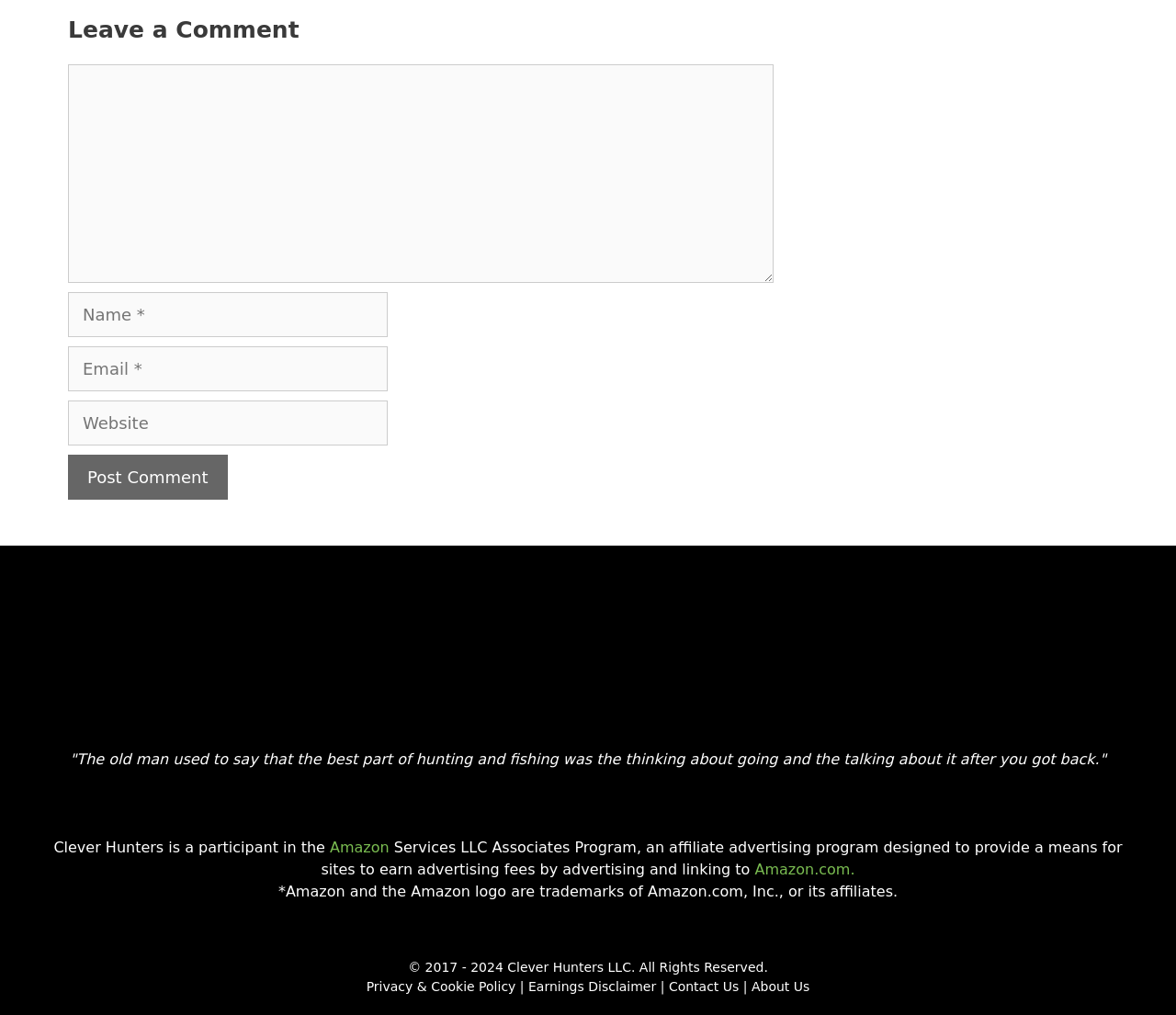Determine the coordinates of the bounding box that should be clicked to complete the instruction: "visit Amazon". The coordinates should be represented by four float numbers between 0 and 1: [left, top, right, bottom].

[0.28, 0.826, 0.335, 0.843]